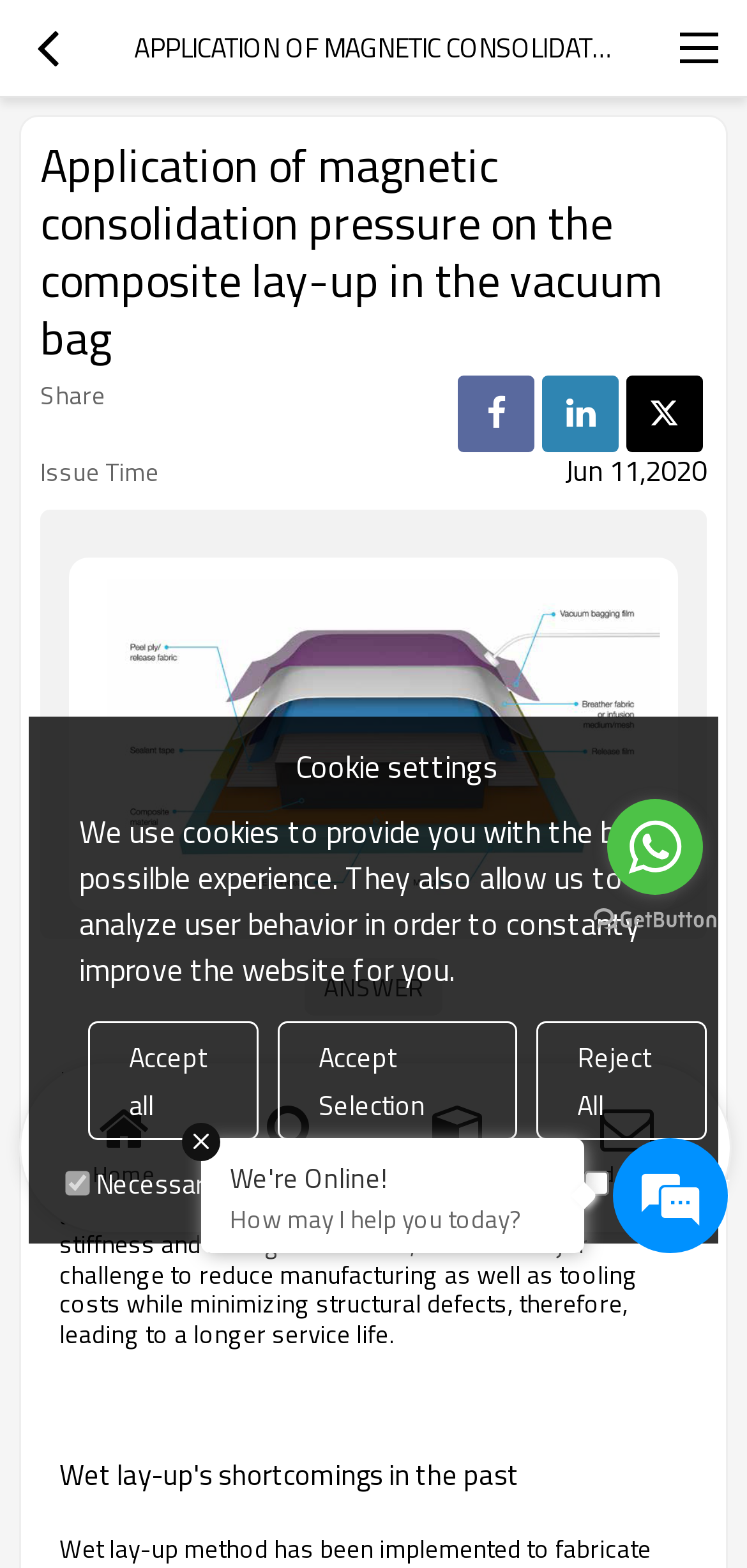Please determine the headline of the webpage and provide its content.

Application of magnetic consolidation pressure on the composite lay-up in the vacuum bag